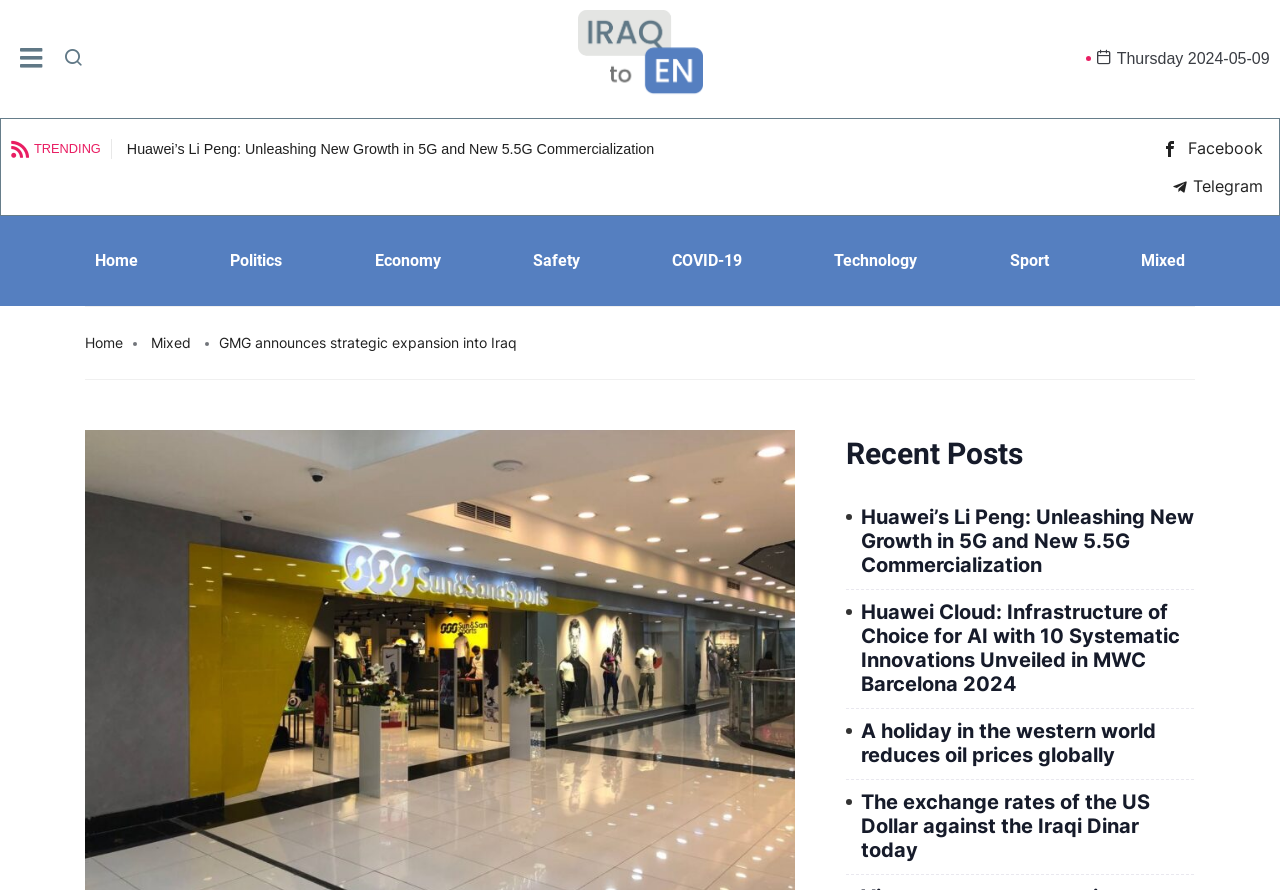Can you find the bounding box coordinates of the area I should click to execute the following instruction: "Read Huawei’s Li Peng article"?

[0.099, 0.153, 0.511, 0.18]